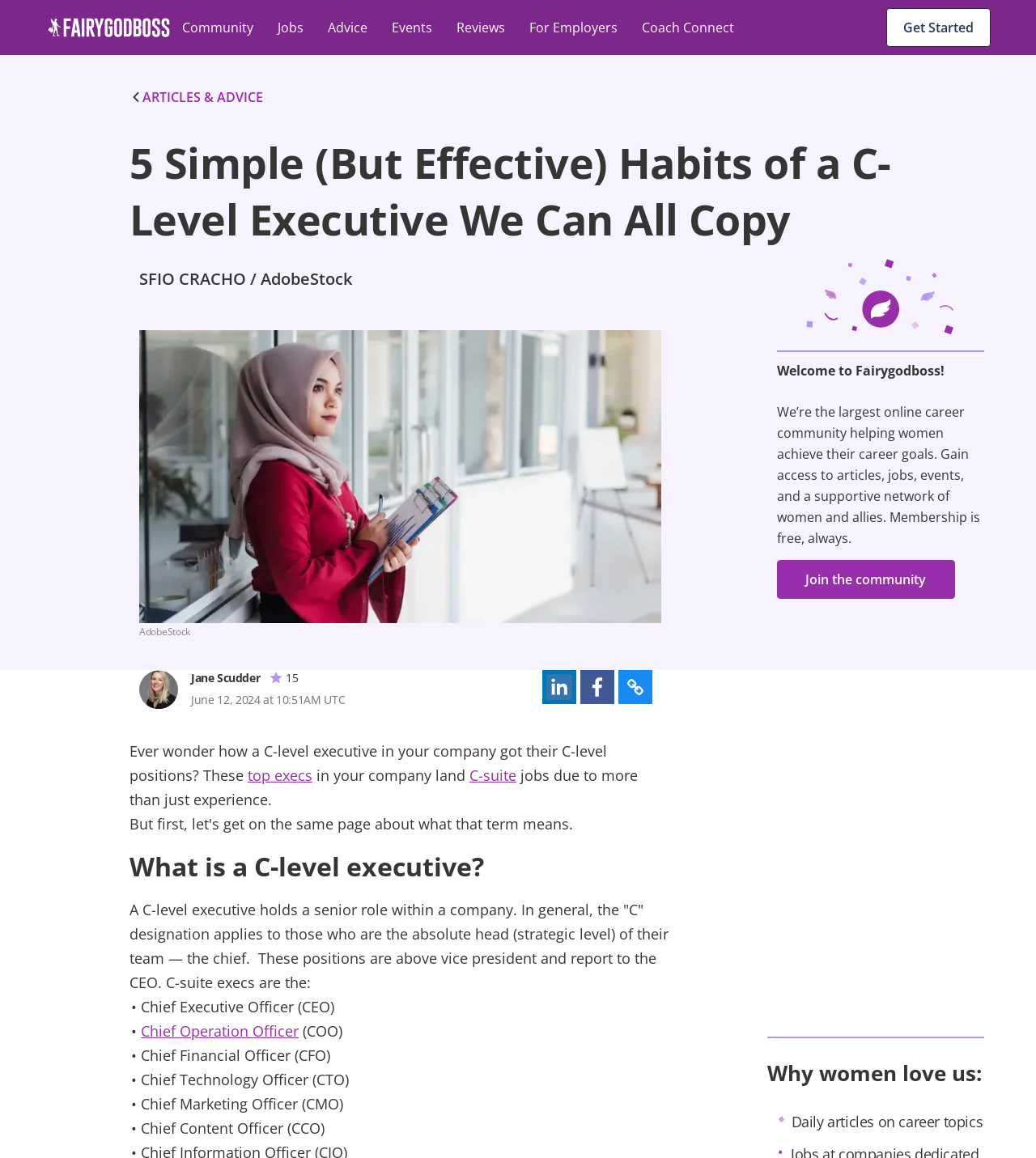Based on the element description, predict the bounding box coordinates (top-left x, top-left y, bottom-right x, bottom-right y) for the UI element in the screenshot: RA and dec finder

None